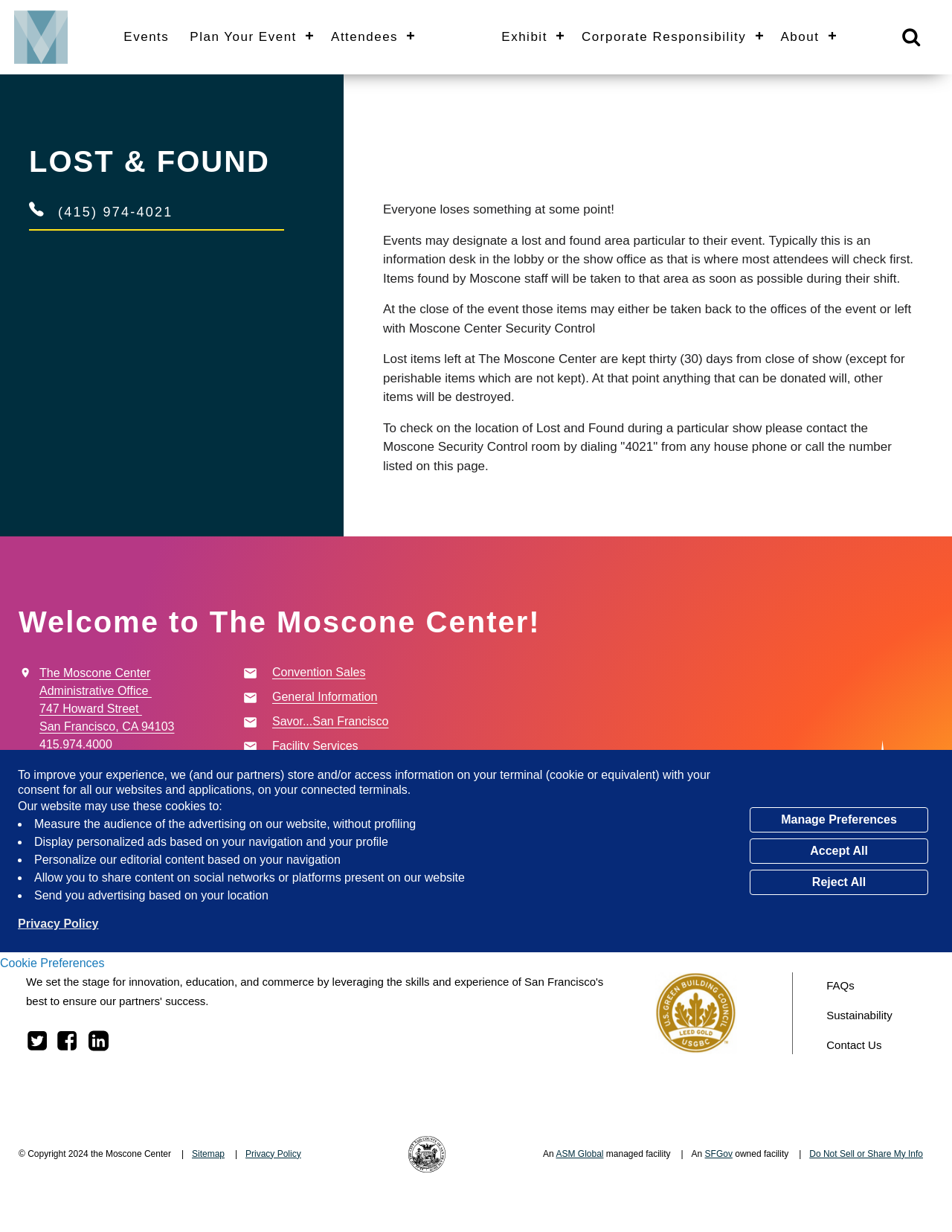Predict the bounding box for the UI component with the following description: "ASM Global".

[0.584, 0.932, 0.634, 0.941]